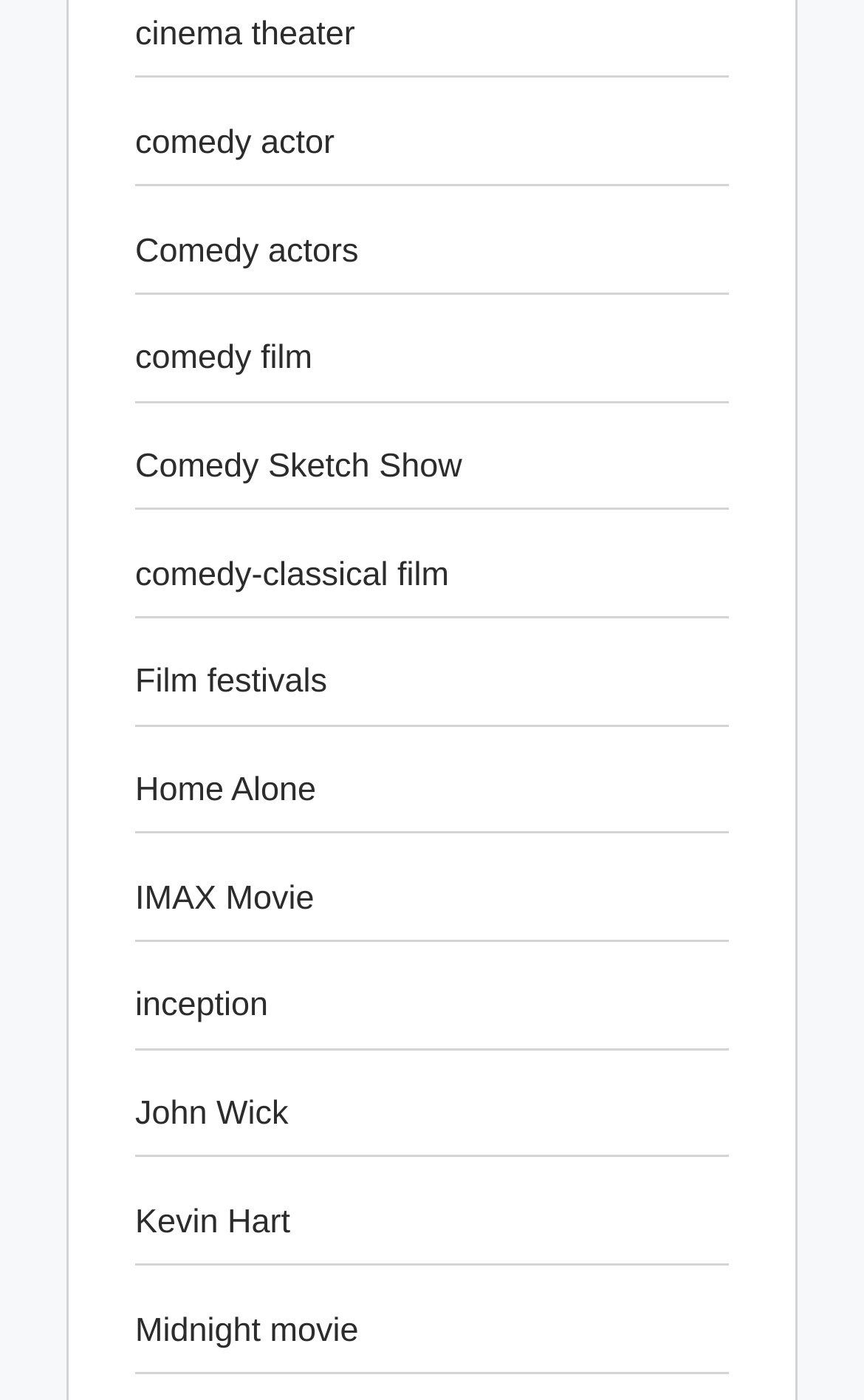Please find the bounding box coordinates of the section that needs to be clicked to achieve this instruction: "learn about IMAX Movie".

[0.156, 0.628, 0.364, 0.655]